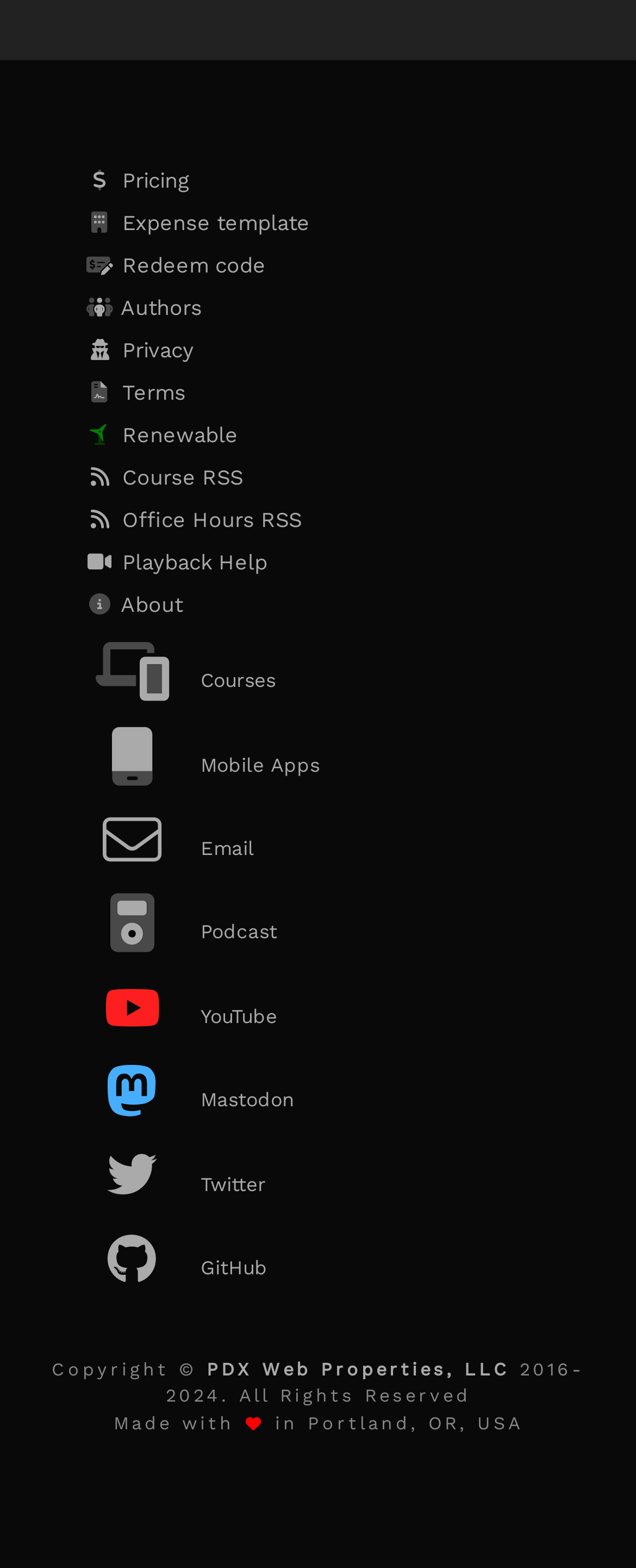Find the bounding box coordinates of the clickable area required to complete the following action: "Learn about authors".

[0.131, 0.183, 0.869, 0.21]